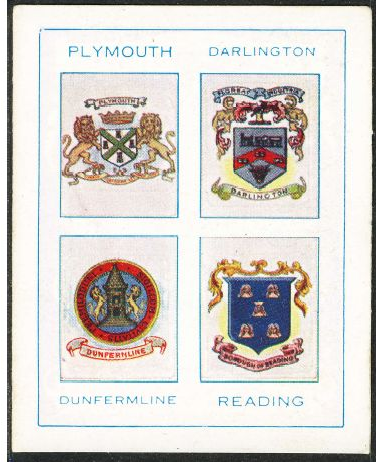Answer the following query with a single word or phrase:
What is the shape of the crest of Dunfermline?

Circular